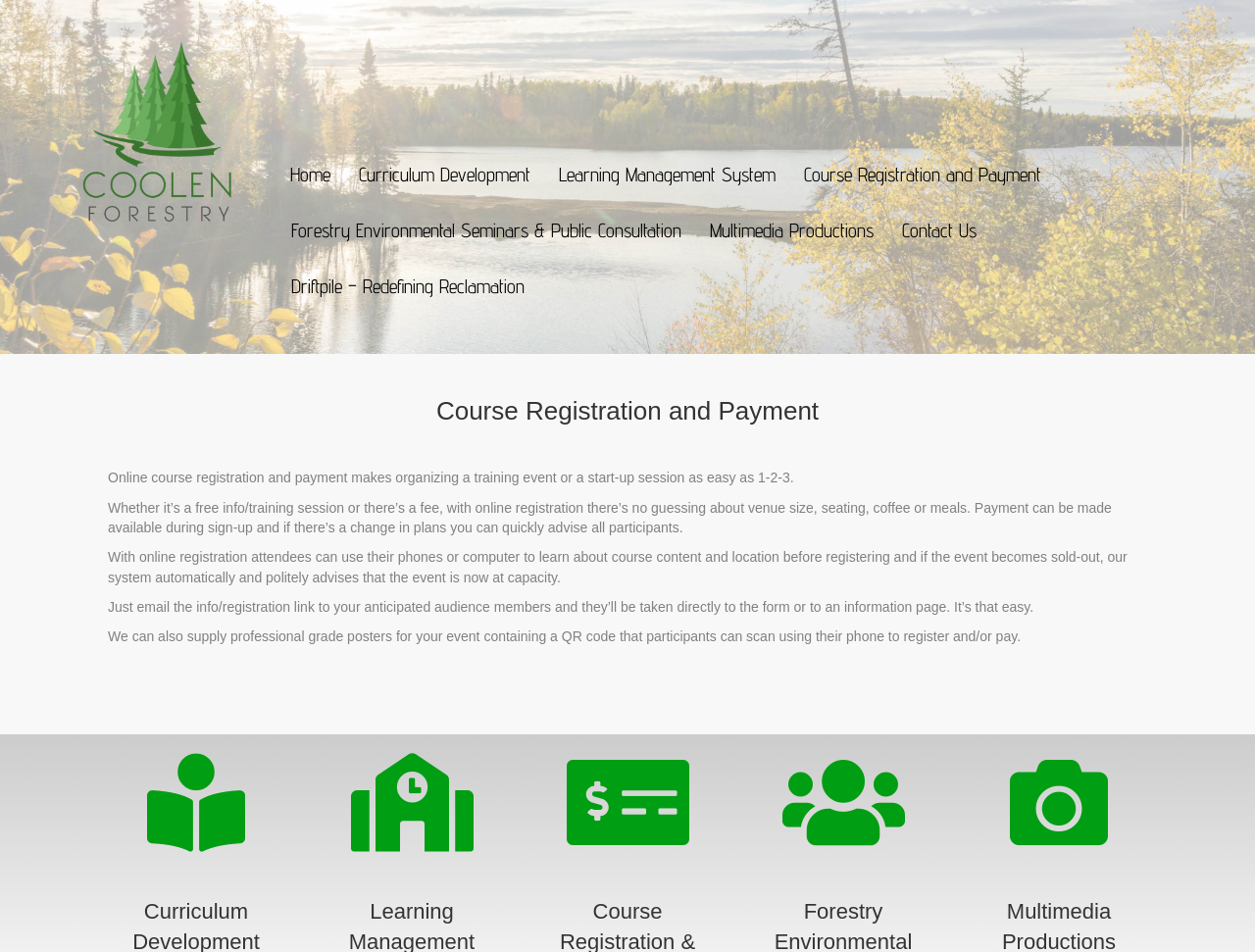Highlight the bounding box of the UI element that corresponds to this description: "Home".

[0.221, 0.154, 0.274, 0.213]